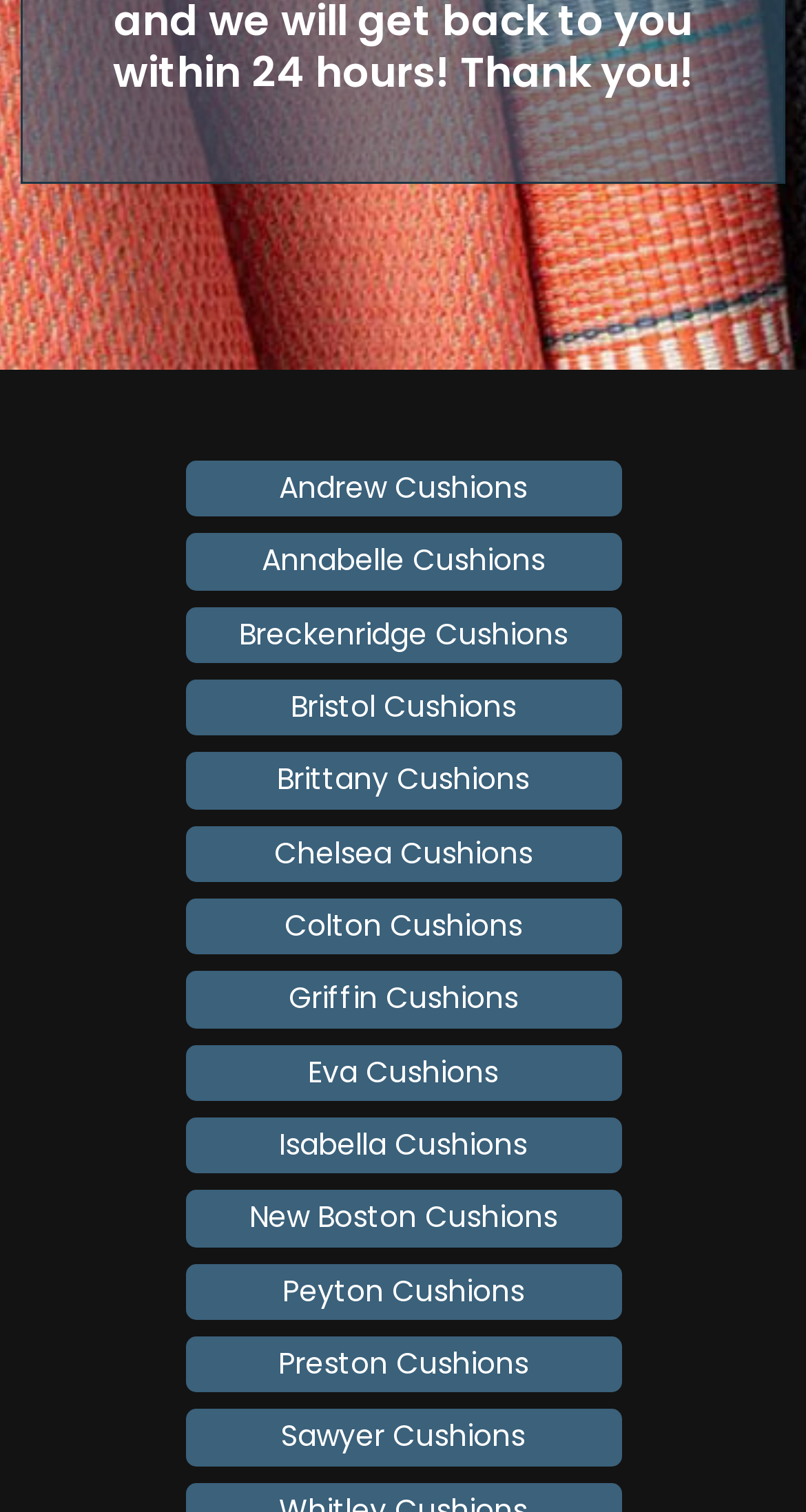Please provide a comprehensive response to the question below by analyzing the image: 
What is the cushion type with the highest x1 coordinate?

By comparing the x1 coordinates of the bounding box for each link element, I determined that the element with the highest x1 value is the one with OCR text 'Eva Cushions'.